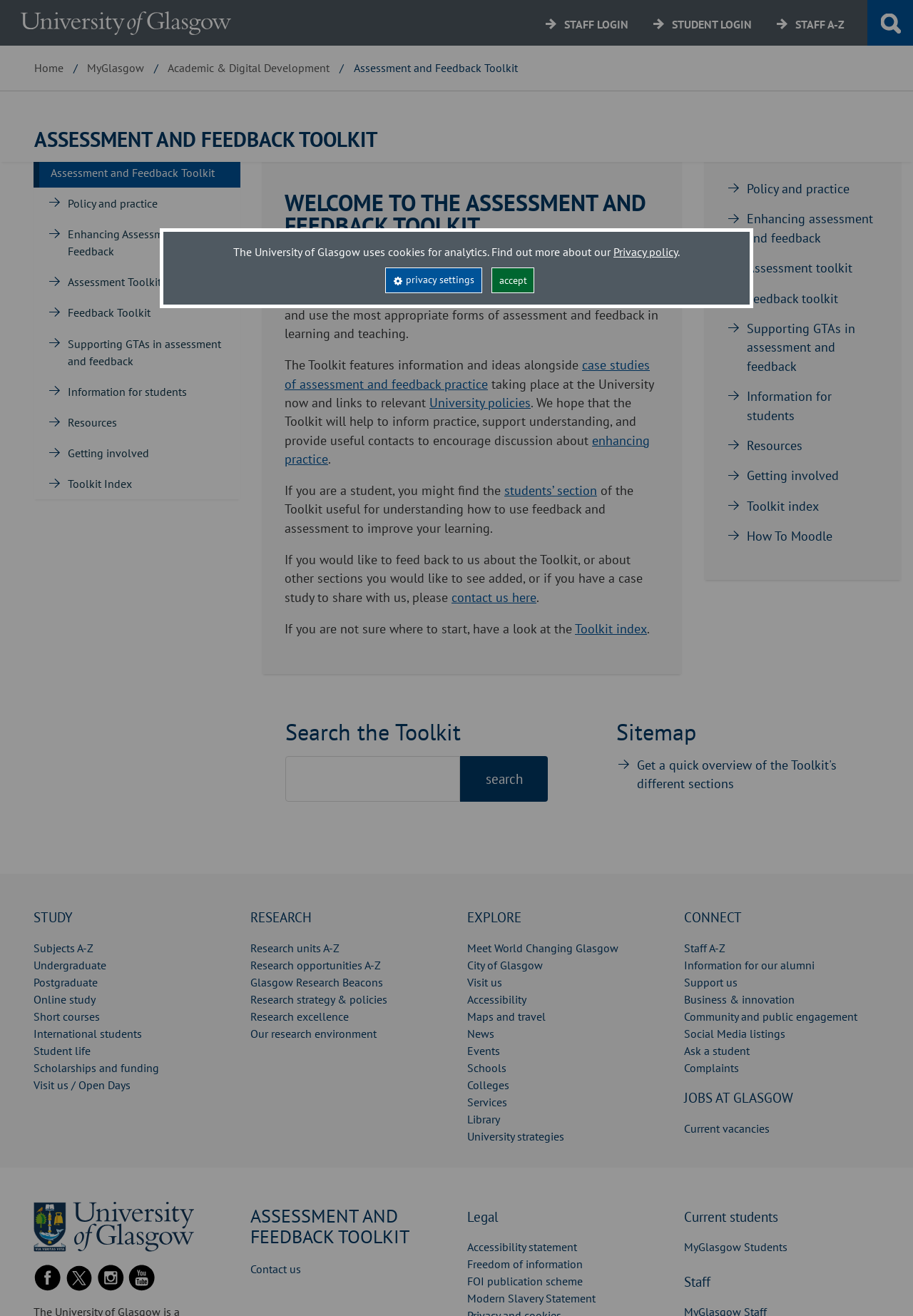Specify the bounding box coordinates of the element's area that should be clicked to execute the given instruction: "Click on the 'Toolkit Index' link". The coordinates should be four float numbers between 0 and 1, i.e., [left, top, right, bottom].

[0.63, 0.471, 0.709, 0.484]